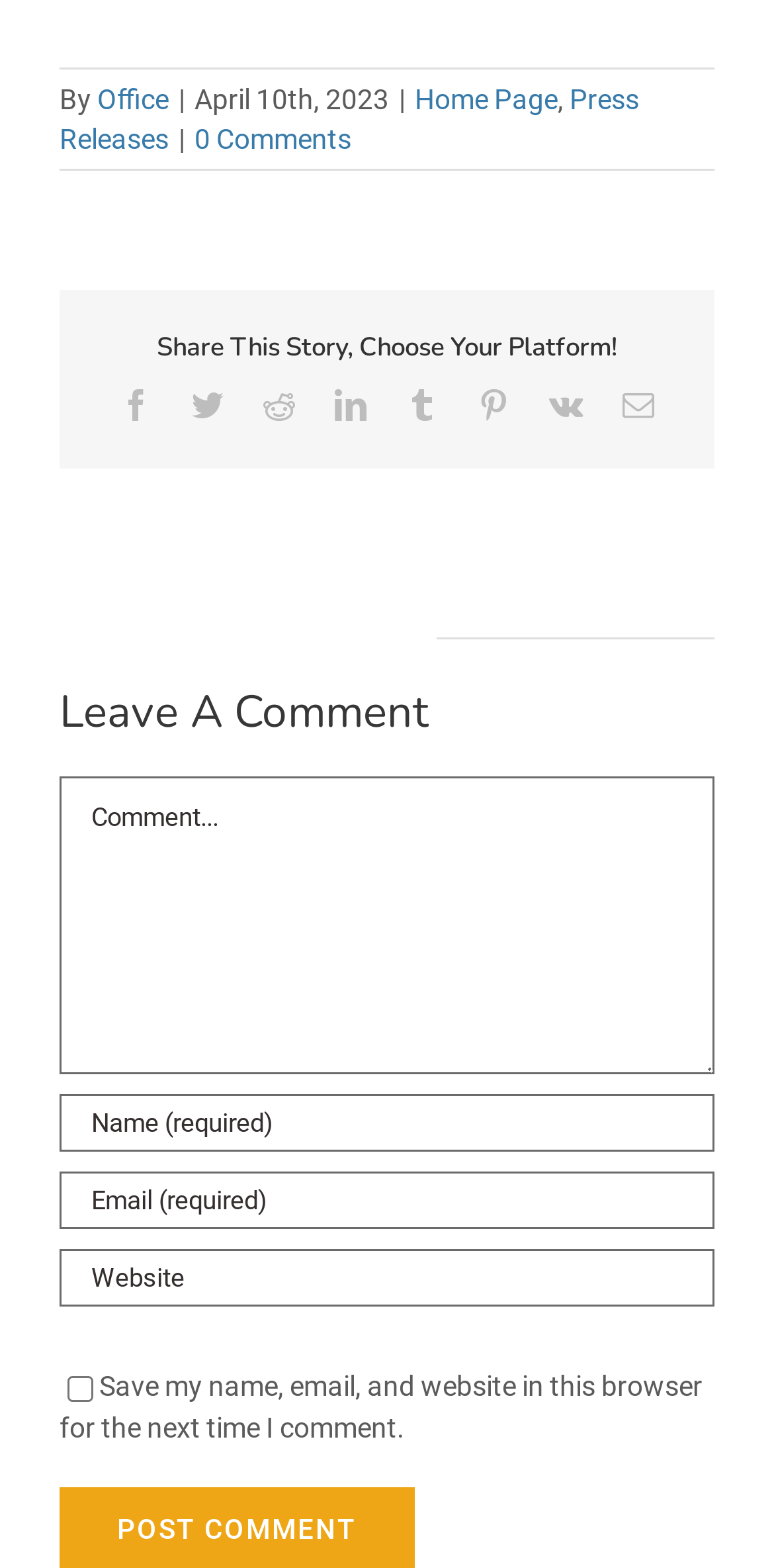How many social media platforms are available to share the story?
Please craft a detailed and exhaustive response to the question.

I counted the number of social media links available to share the story, which are Facebook, Twitter, Reddit, LinkedIn, Tumblr, Pinterest, Vk, and Email, making a total of 8 platforms.